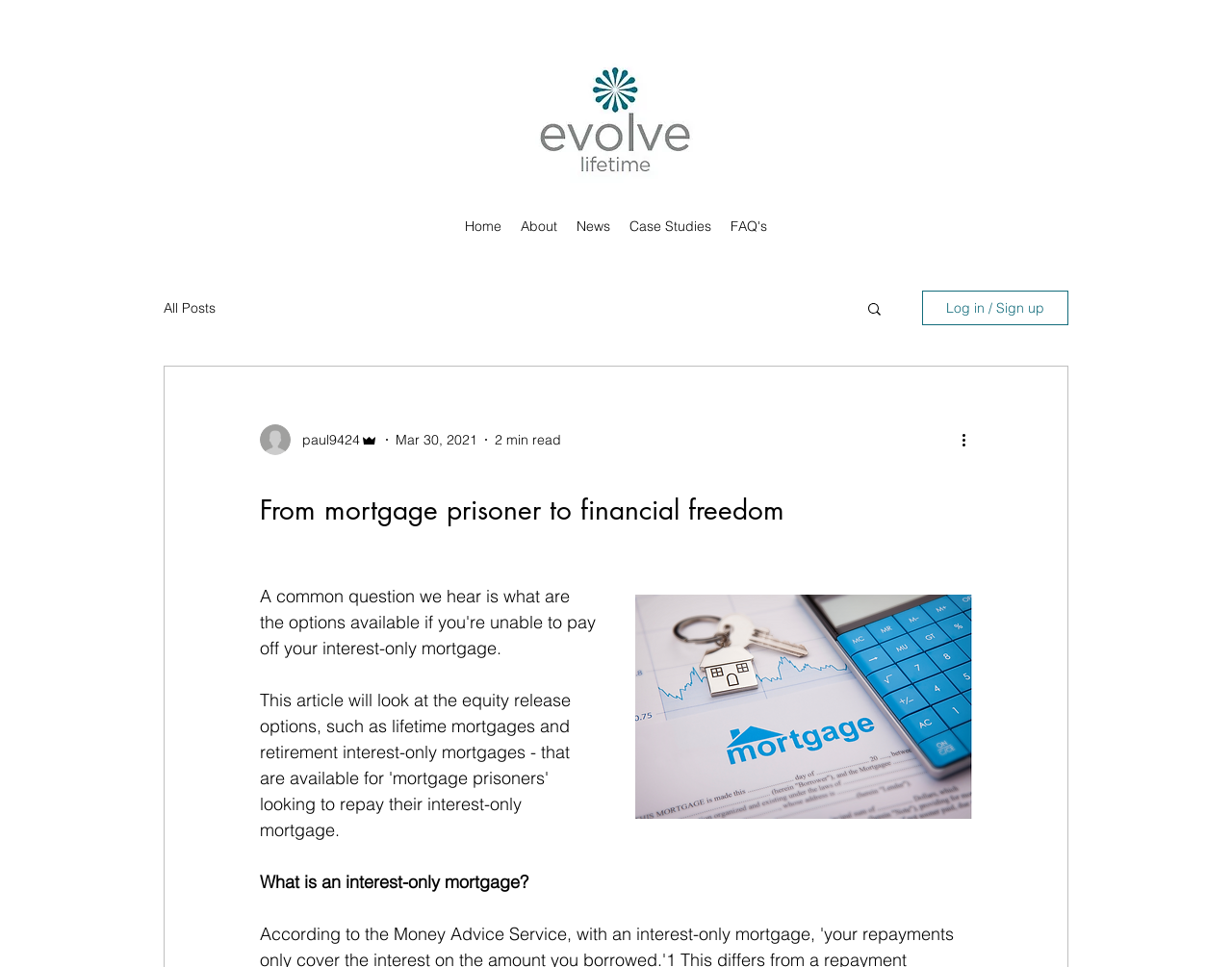Identify the bounding box for the UI element described as: "All Posts". Ensure the coordinates are four float numbers between 0 and 1, formatted as [left, top, right, bottom].

[0.133, 0.309, 0.175, 0.327]